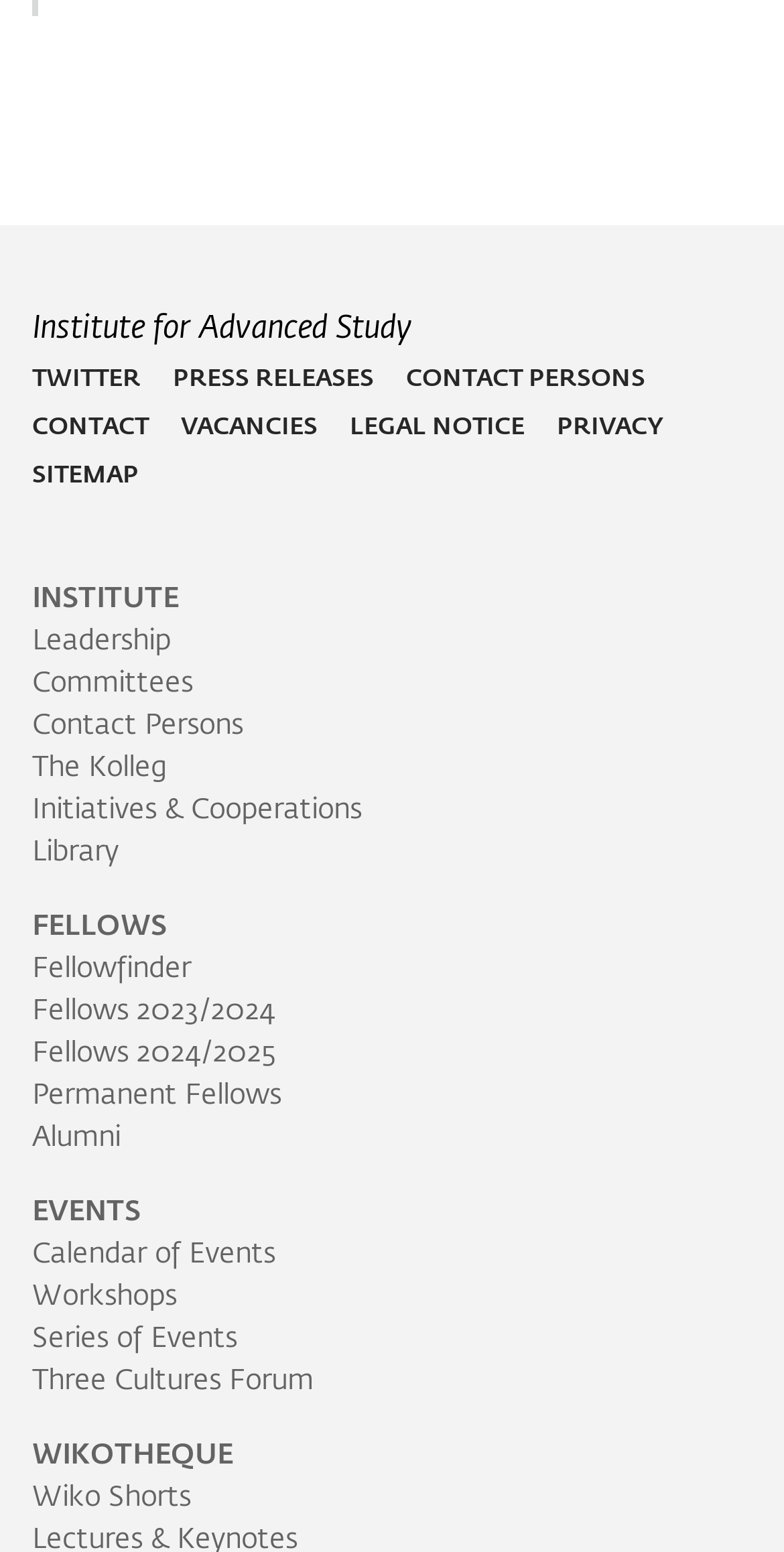Please determine the bounding box coordinates for the element with the description: "Wiko Shorts".

[0.041, 0.956, 0.244, 0.974]